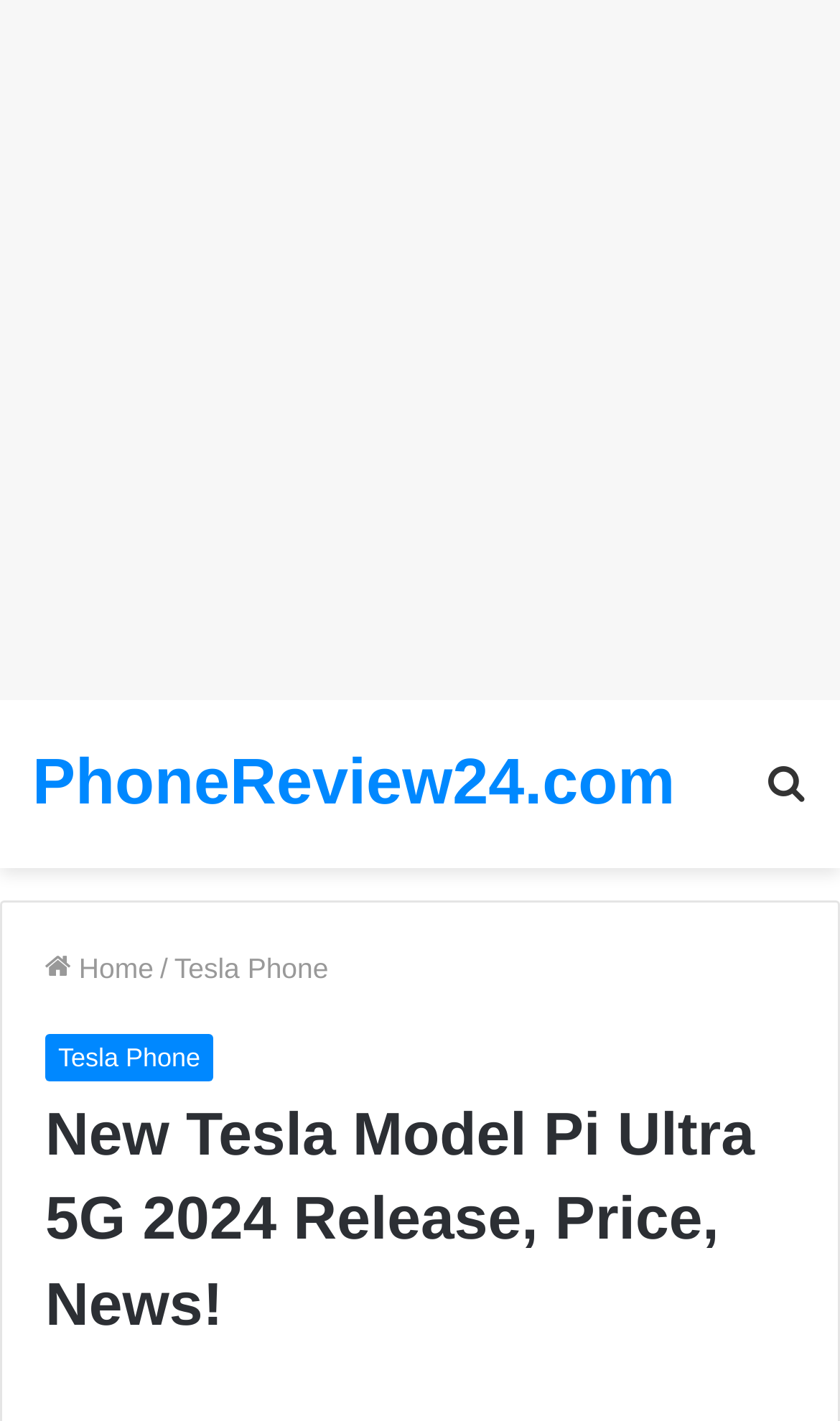Summarize the webpage with a detailed and informative caption.

The webpage is about the new Tesla Model Pi Ultra 5G 2024 smartphone, featuring its release date, price, specs, and news. At the top of the page, there is a large advertisement that spans the entire width of the page. Below the advertisement, there is a link to the website's homepage, PhoneReview24.com, located at the top-left corner of the page. 

To the right of the website's link, there is a search bar with a link labeled "Search for". Below the search bar, there are three links in a row: "Home", a forward slash, and "Tesla Phone". The "Tesla Phone" link appears again below these links, slightly lower on the page. 

The main content of the page is headed by a large heading that reads "New Tesla Model Pi Ultra 5G 2024 Release, Price, News!", which is centered near the top of the page.